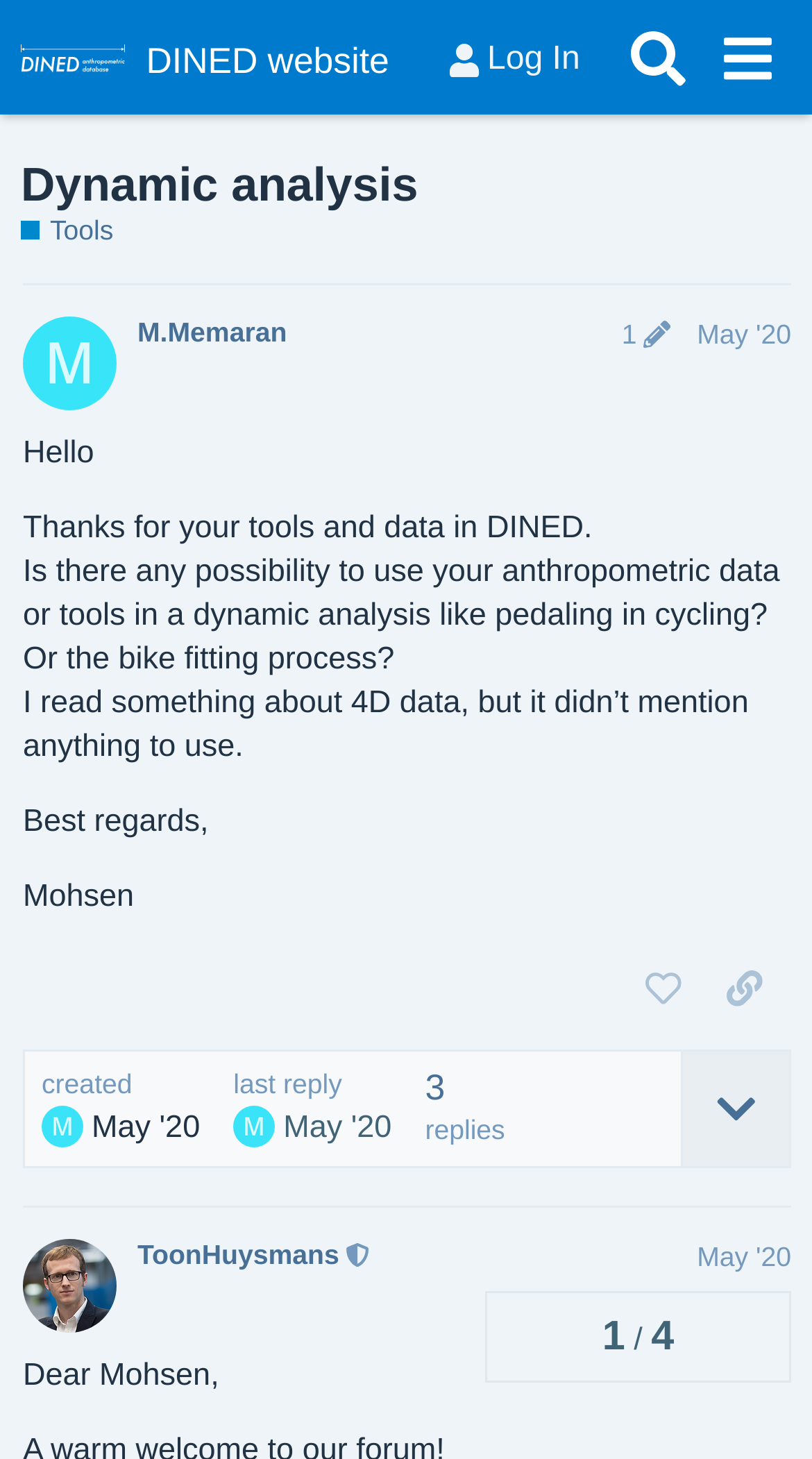Please find the bounding box for the following UI element description. Provide the coordinates in (top-left x, top-left y, bottom-right x, bottom-right y) format, with values between 0 and 1: alt="DINED User Forum"

[0.026, 0.024, 0.154, 0.054]